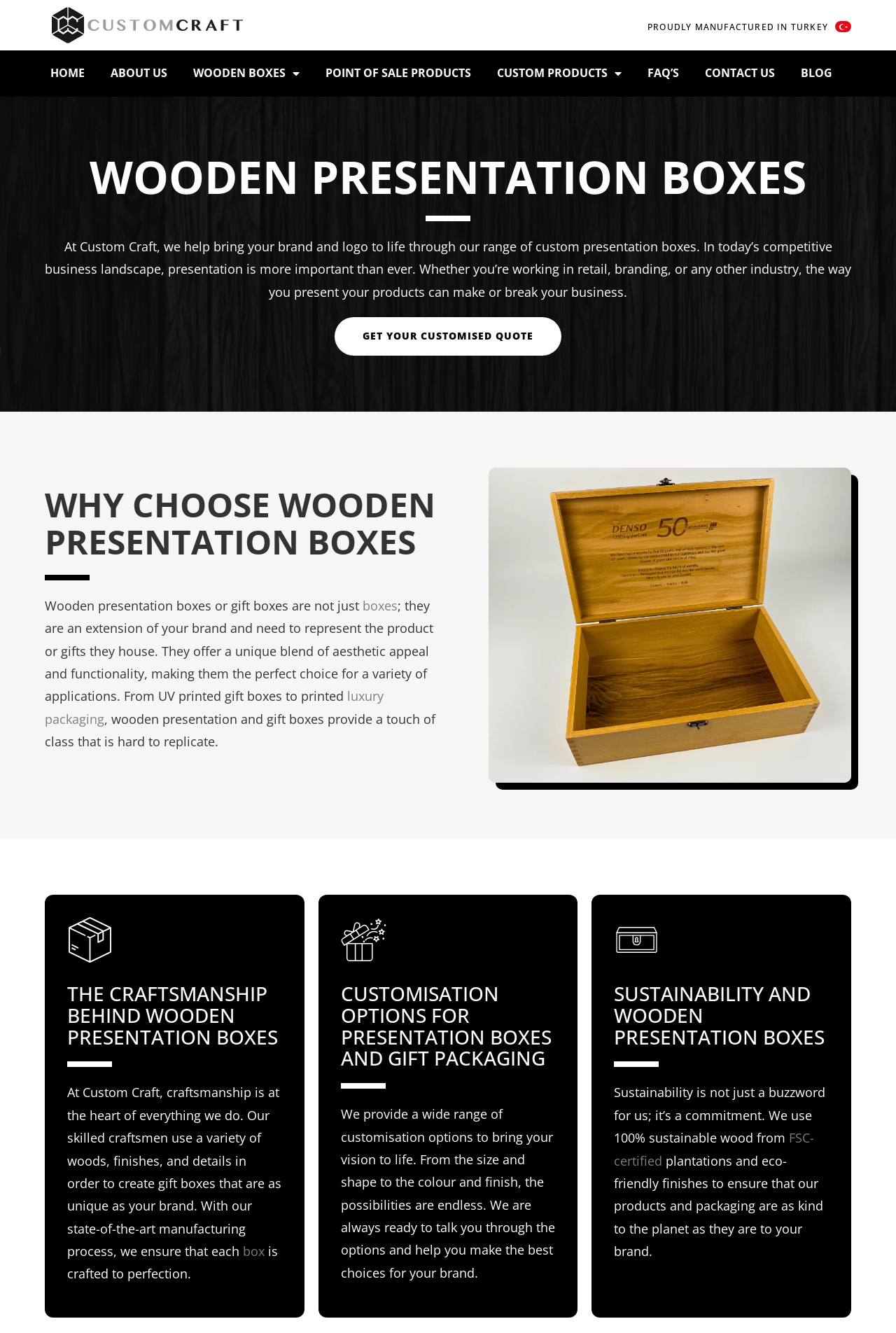Show me the bounding box coordinates of the clickable region to achieve the task as per the instruction: "Click the 'GET YOUR CUSTOMISED QUOTE' button".

[0.373, 0.238, 0.627, 0.267]